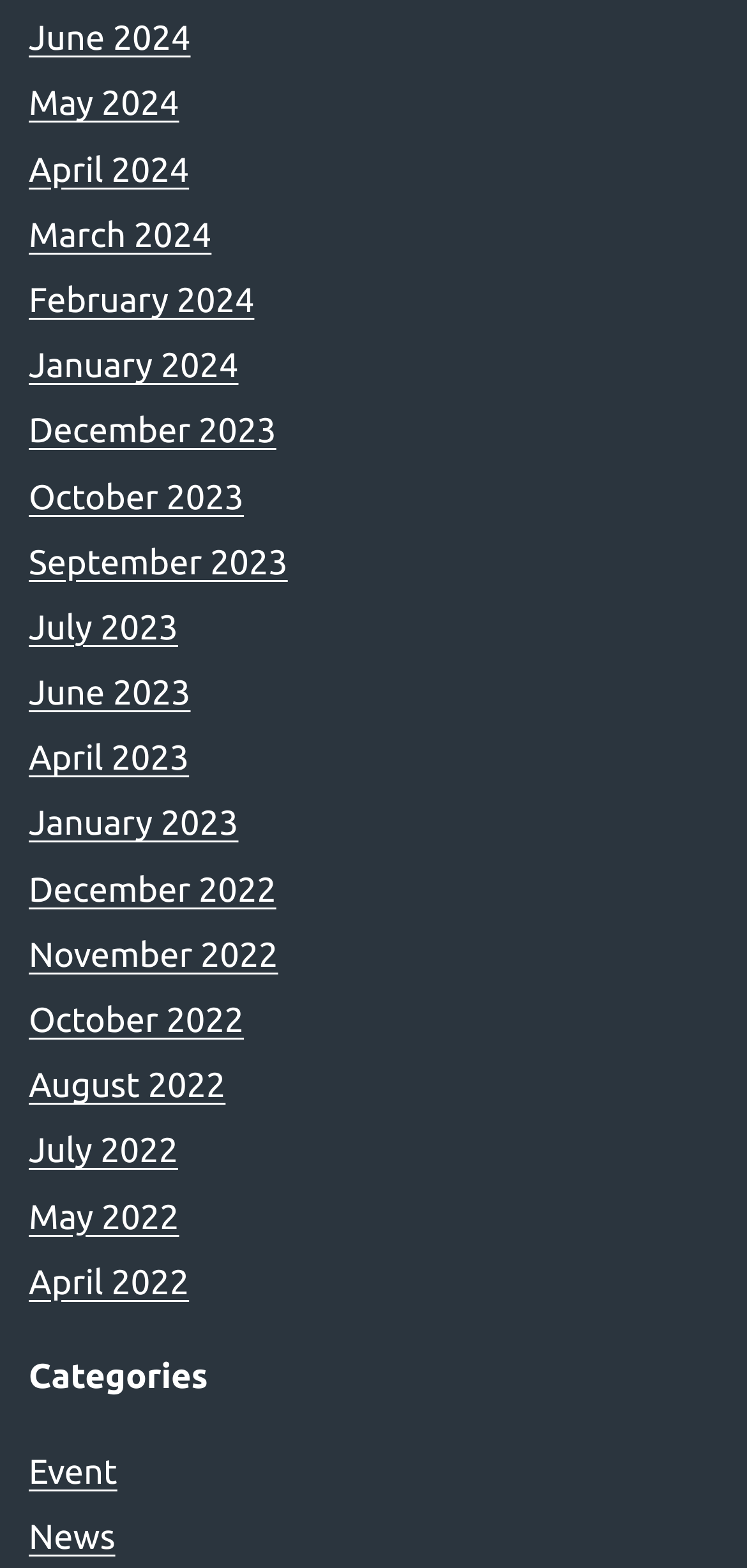Determine the bounding box coordinates of the clickable region to carry out the instruction: "Check December 2022".

[0.038, 0.555, 0.37, 0.58]